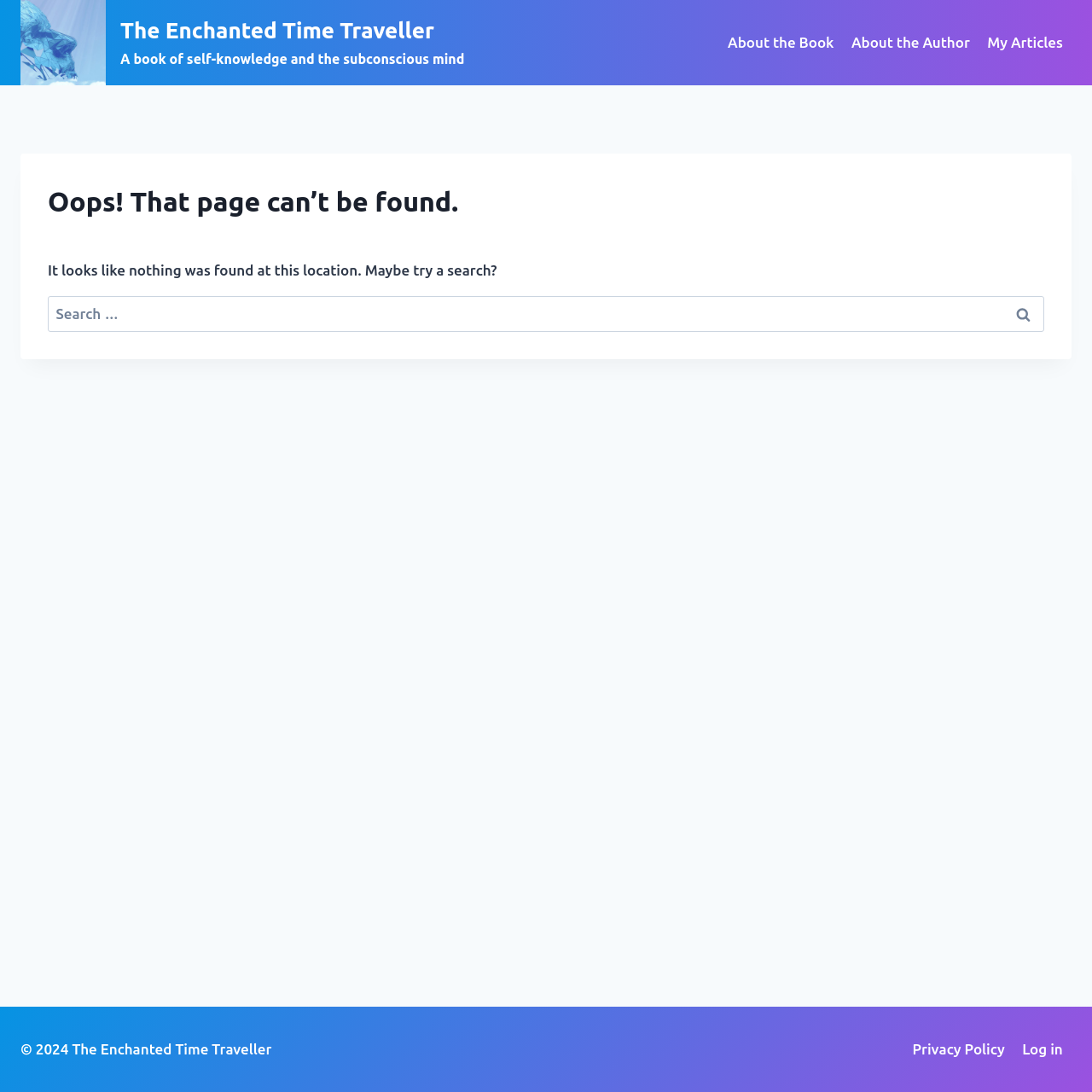Identify the bounding box coordinates of the section that should be clicked to achieve the task described: "Log in to the website".

[0.928, 0.946, 0.981, 0.976]